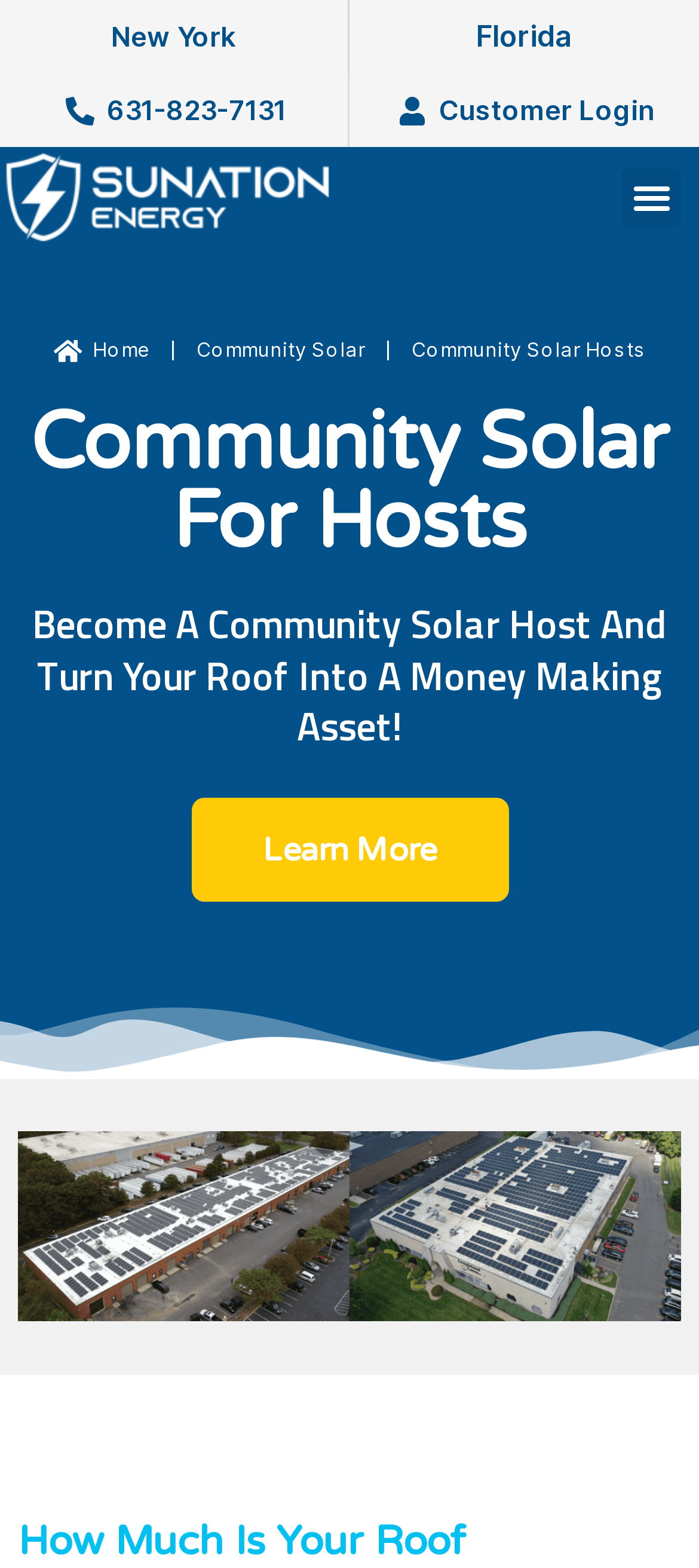Calculate the bounding box coordinates of the UI element given the description: "New York".

[0.159, 0.015, 0.338, 0.032]